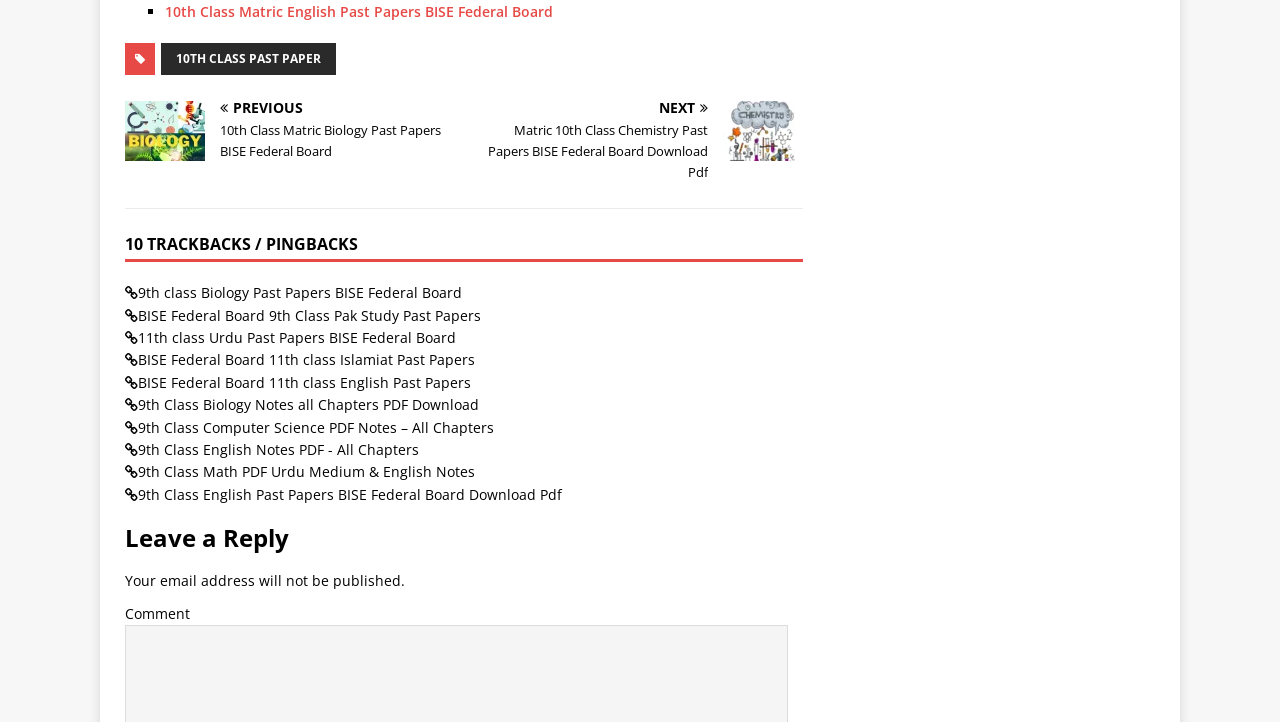How many chapters are there for 9th Class Biology Notes?
Refer to the image and provide a thorough answer to the question.

The answer can be found by looking at the link '9th Class Biology Notes all Chapters PDF Download', which indicates that the notes are available for all chapters of 9th Class Biology.